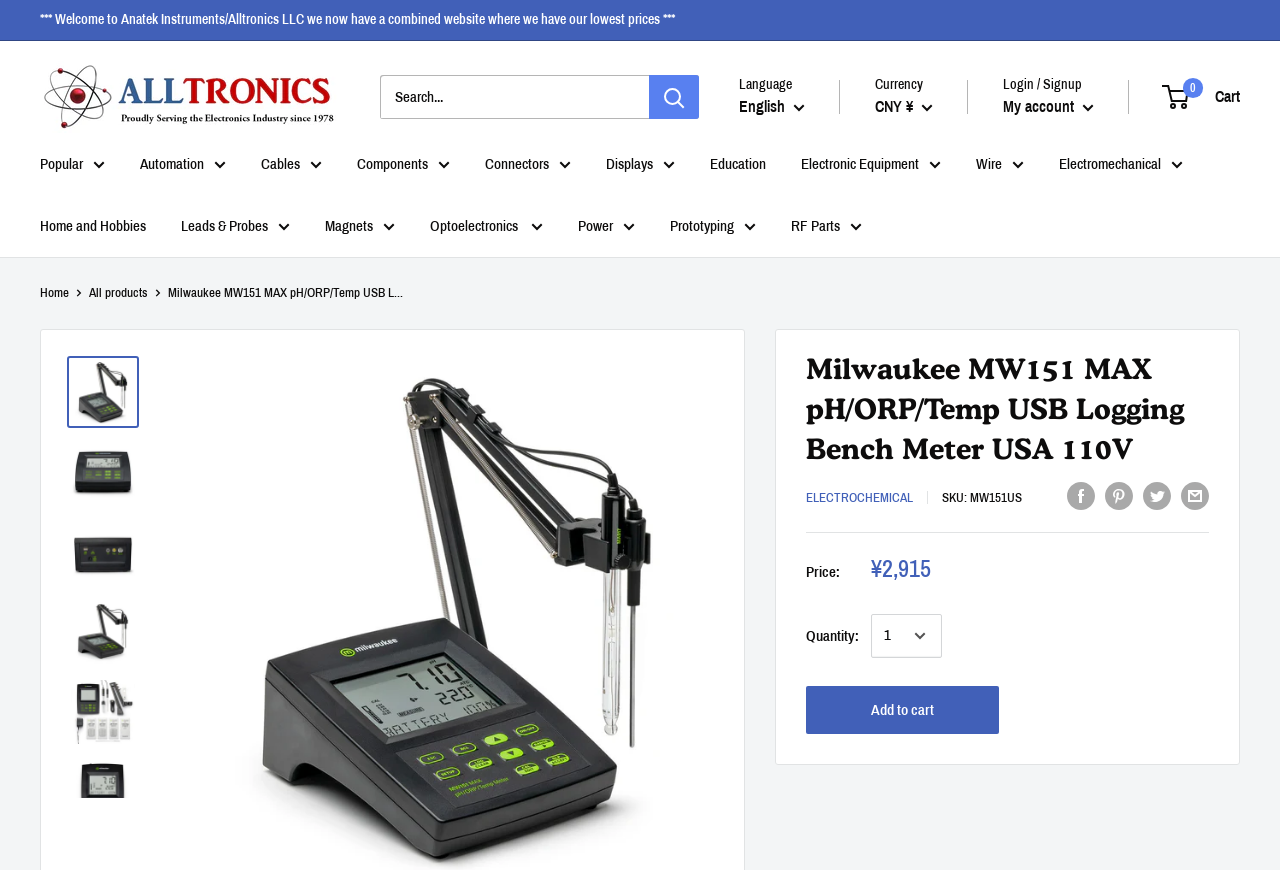Locate the bounding box coordinates of the element's region that should be clicked to carry out the following instruction: "View my account". The coordinates need to be four float numbers between 0 and 1, i.e., [left, top, right, bottom].

[0.784, 0.106, 0.855, 0.14]